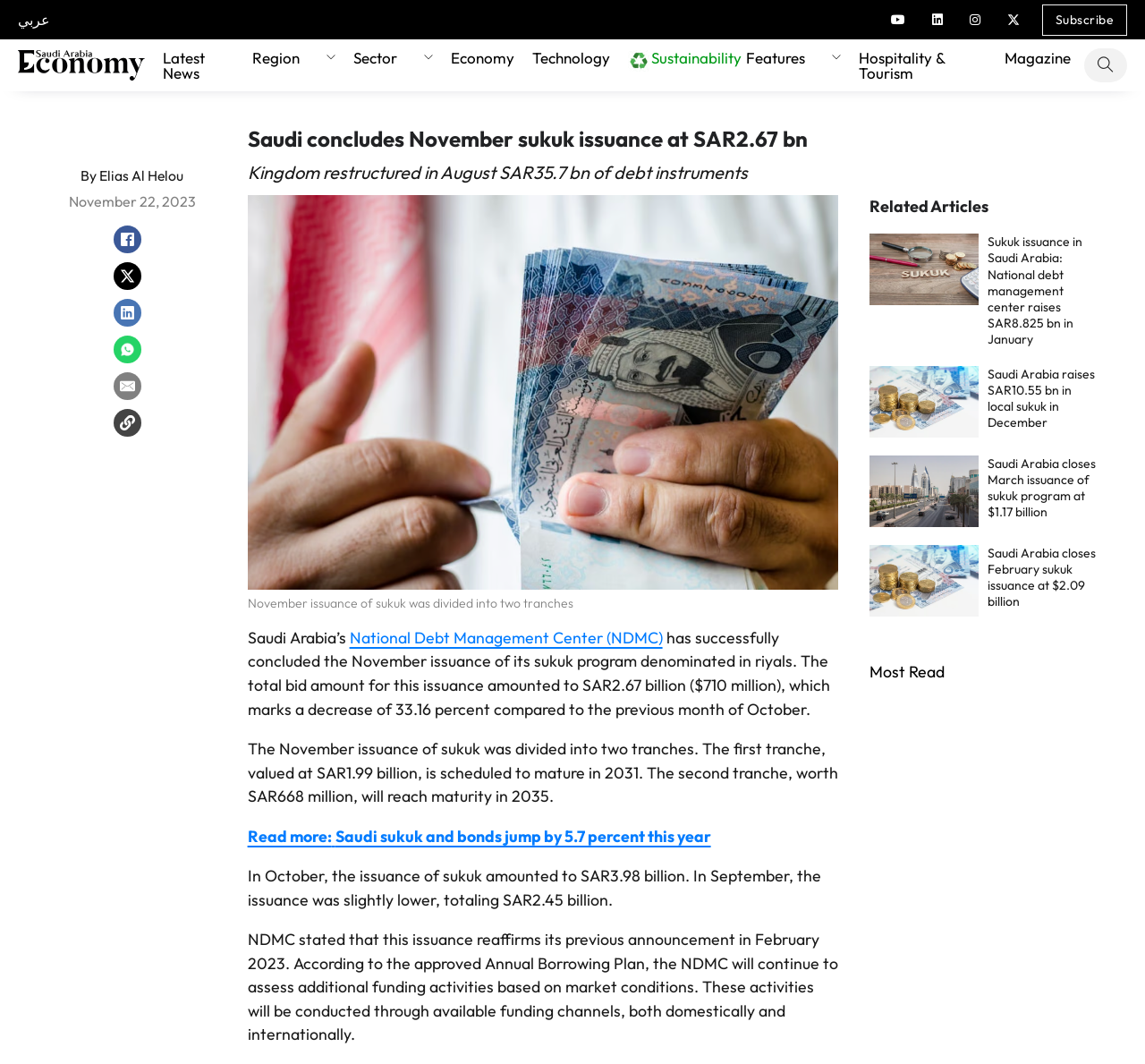Extract the bounding box coordinates for the HTML element that matches this description: "title="Twitter"". The coordinates should be four float numbers between 0 and 1, i.e., [left, top, right, bottom].

[0.868, 0.0, 0.902, 0.037]